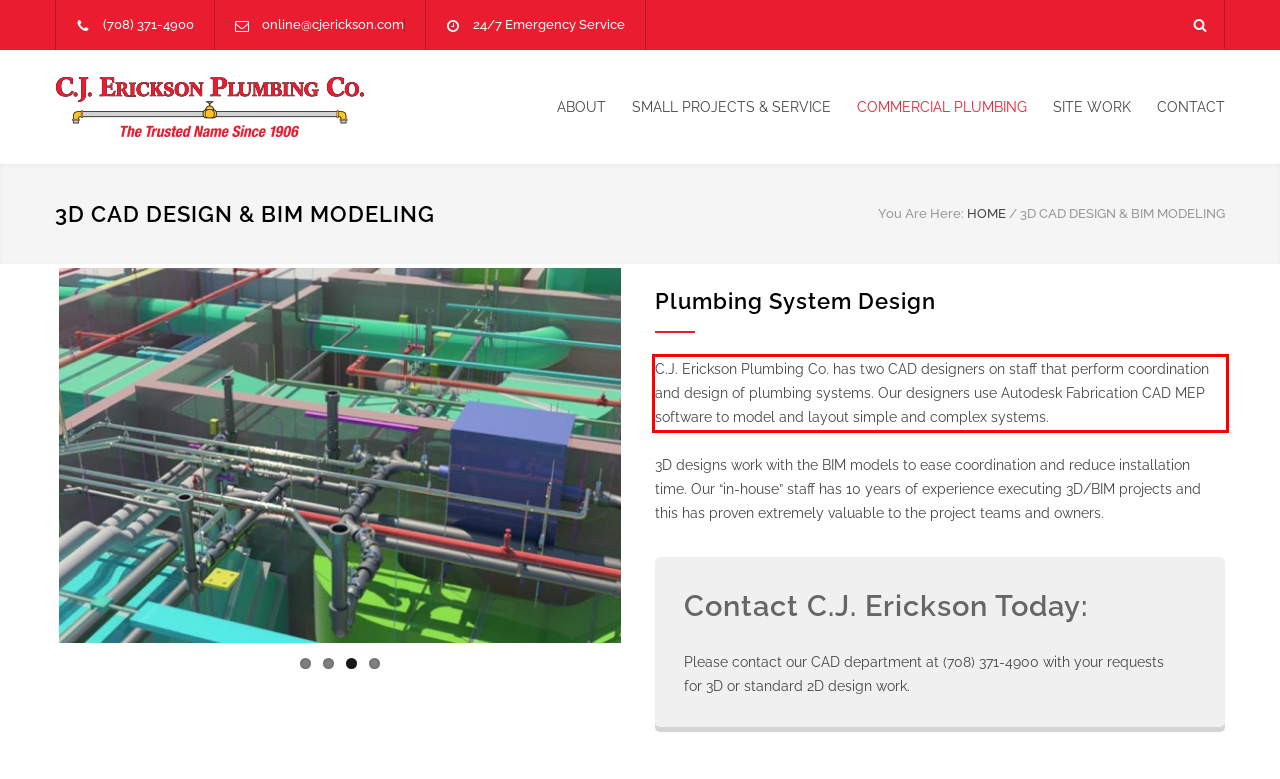Using the provided screenshot of a webpage, recognize the text inside the red rectangle bounding box by performing OCR.

C.J. Erickson Plumbing Co. has two CAD designers on staff that perform coordination and design of plumbing systems. Our designers use Autodesk Fabrication CAD MEP software to model and layout simple and complex systems.